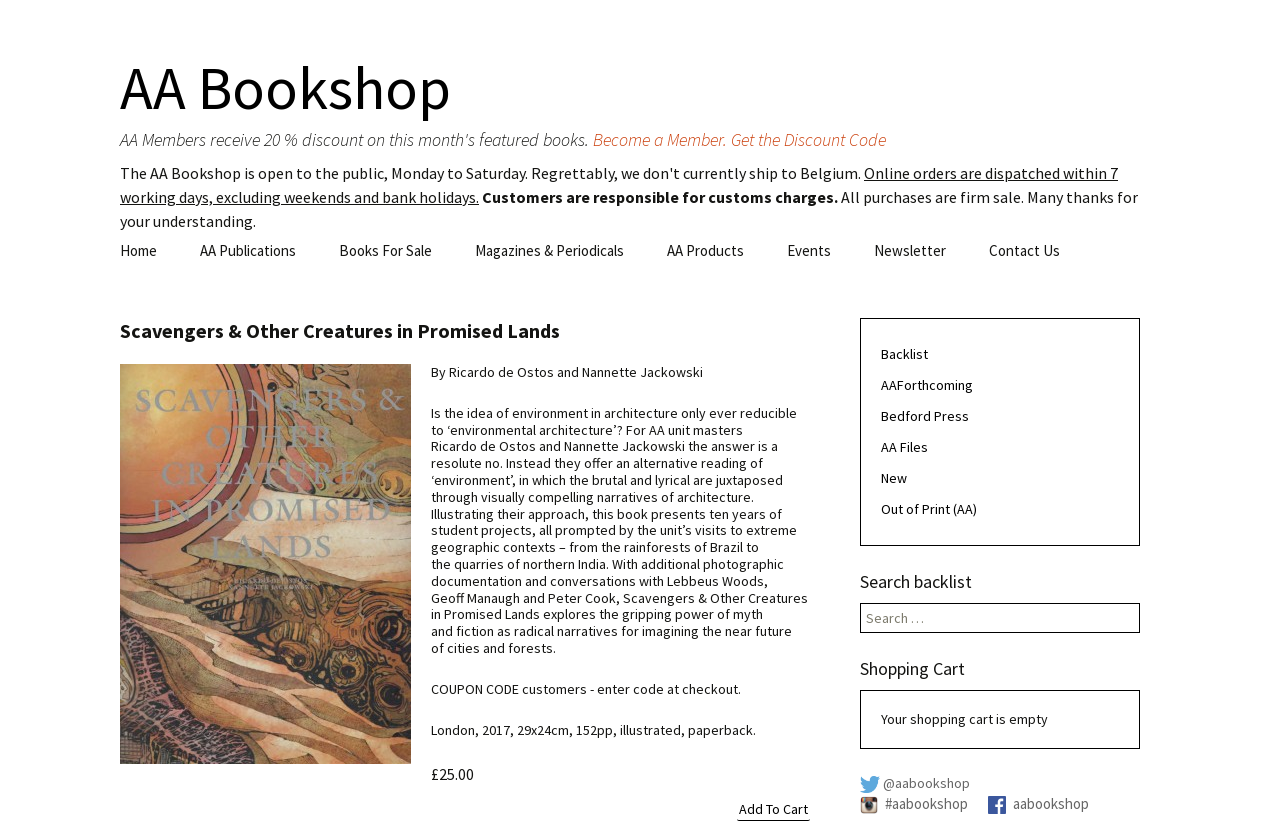Give a detailed account of the webpage.

The webpage is an online bookshop, specifically the Architectural Association Bookshop, featuring a comprehensive range of international books on contemporary architecture, urbanism, culture, and more. 

At the top of the page, there is a heading "AA Bookshop" followed by a link to the bookshop's homepage. Below this, there is a notification about a 20% discount for AA members, with links to become a member and get the discount code. 

On the left side of the page, there is a navigation menu with links to various sections, including "Home", "AA Publications", "Books For Sale", "Magazines & Periodicals", "AA Products", "Events", "Newsletter", and "Contact Us". 

The main content of the page is focused on a specific book, "Scavengers & Other Creatures in Promised Lands", with an image of the book cover on the left and a detailed description on the right. The description includes the book's title, authors, and a summary of its content. There are also details about the book's publication, including the publisher, publication date, and price. 

Below the book description, there is a call-to-action button to "Add To Cart". On the right side of the page, there are links to related categories, including "Backlist", "AAForthcoming", "Bedford Press", "AA Files", "New", and "Out of Print (AA)". 

Further down the page, there is a search function to search the backlist, and a section showing the shopping cart, which is currently empty. At the bottom of the page, there are links to the bookshop's social media profiles.